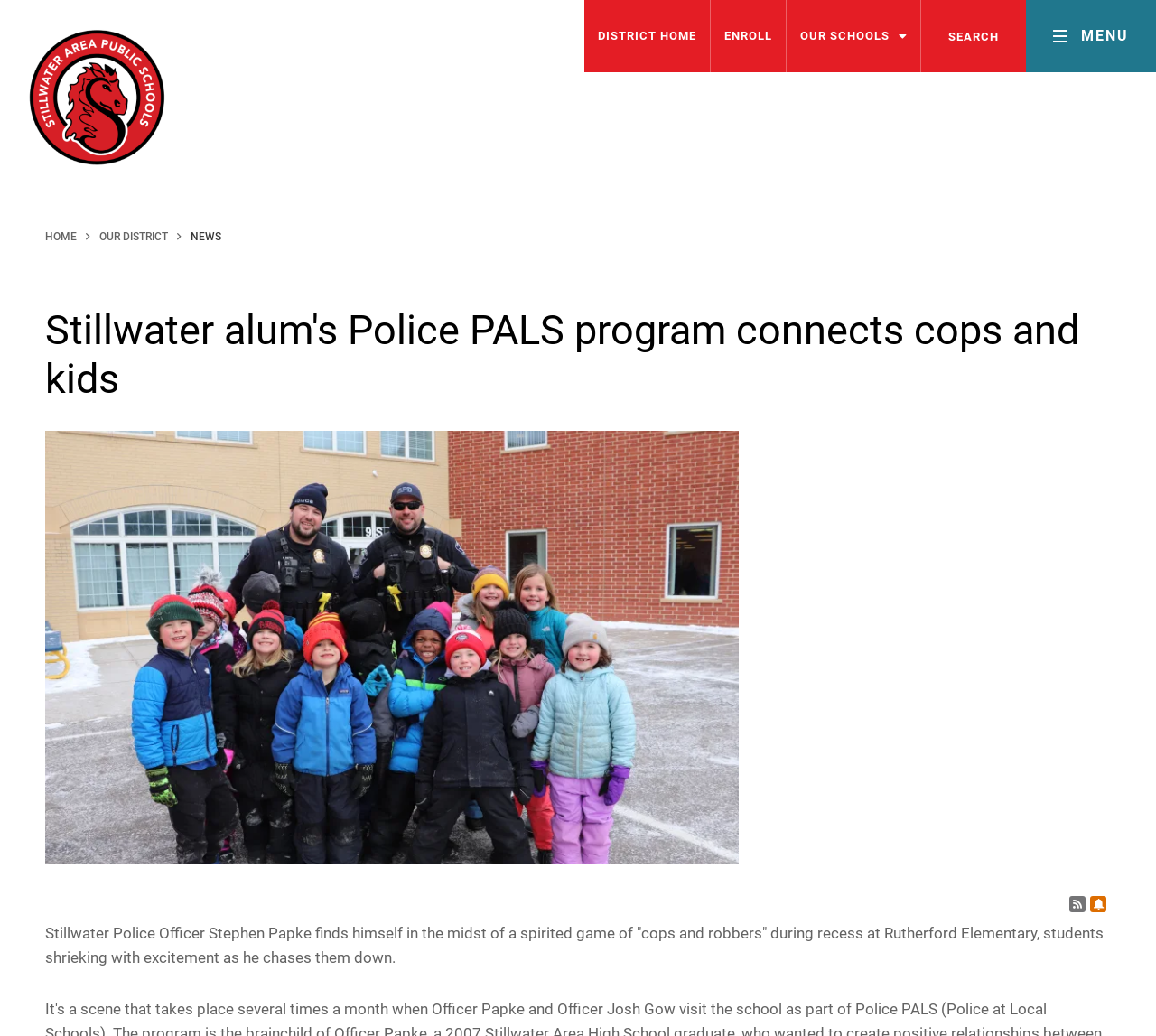Determine the bounding box coordinates for the UI element with the following description: "transmission-and-distribution-questions". The coordinates should be four float numbers between 0 and 1, represented as [left, top, right, bottom].

None